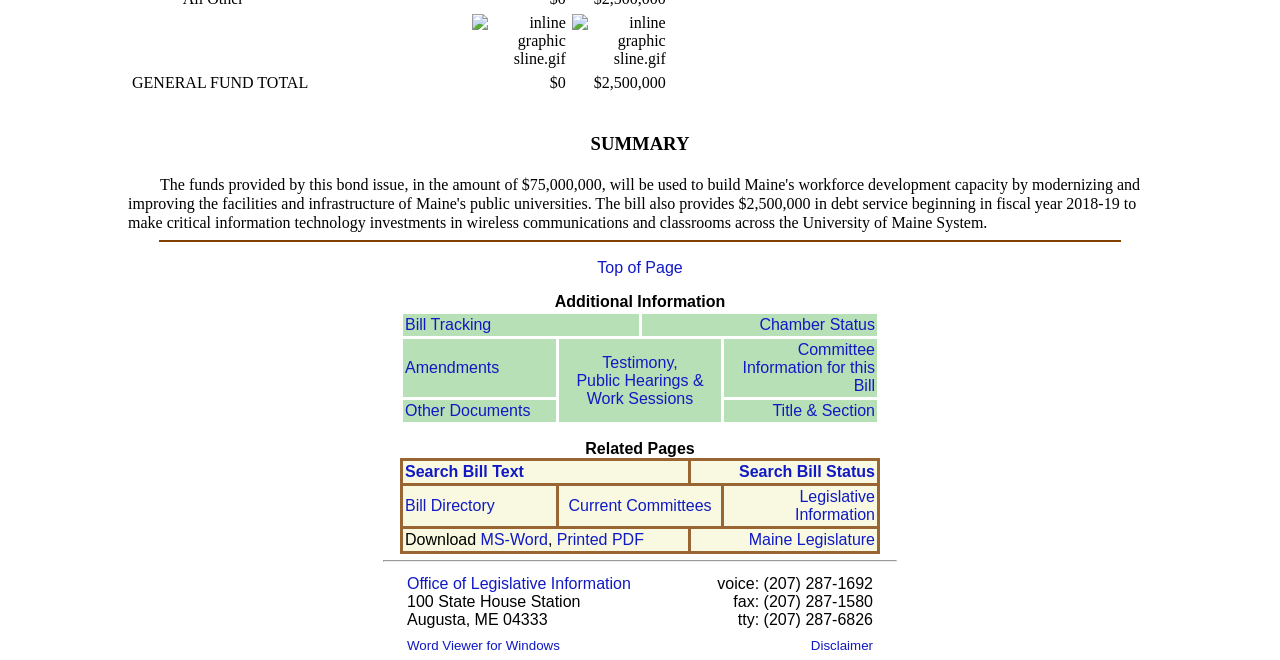Using the information in the image, give a comprehensive answer to the question: 
What is the phone number of the Office of Legislative Information?

The question is asking about the phone number of the Office of Legislative Information. From the webpage, we can see a section at the bottom with the phone number '(207) 287-1692' and a link labeled 'Office of Legislative Information'. Therefore, the answer is '(207) 287-1692'.